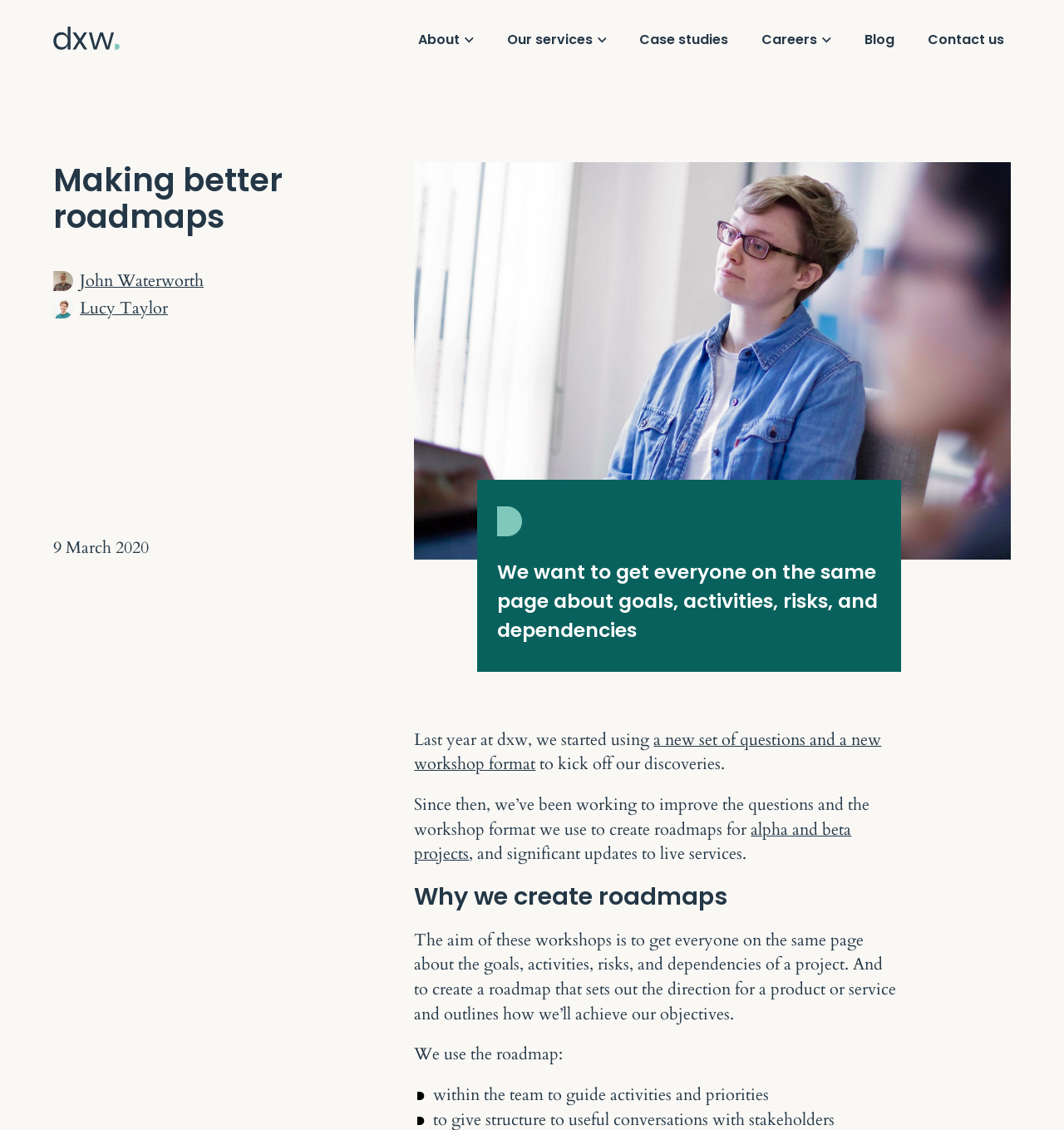Pinpoint the bounding box coordinates of the area that should be clicked to complete the following instruction: "Click the dxw link". The coordinates must be given as four float numbers between 0 and 1, i.e., [left, top, right, bottom].

[0.05, 0.024, 0.112, 0.106]